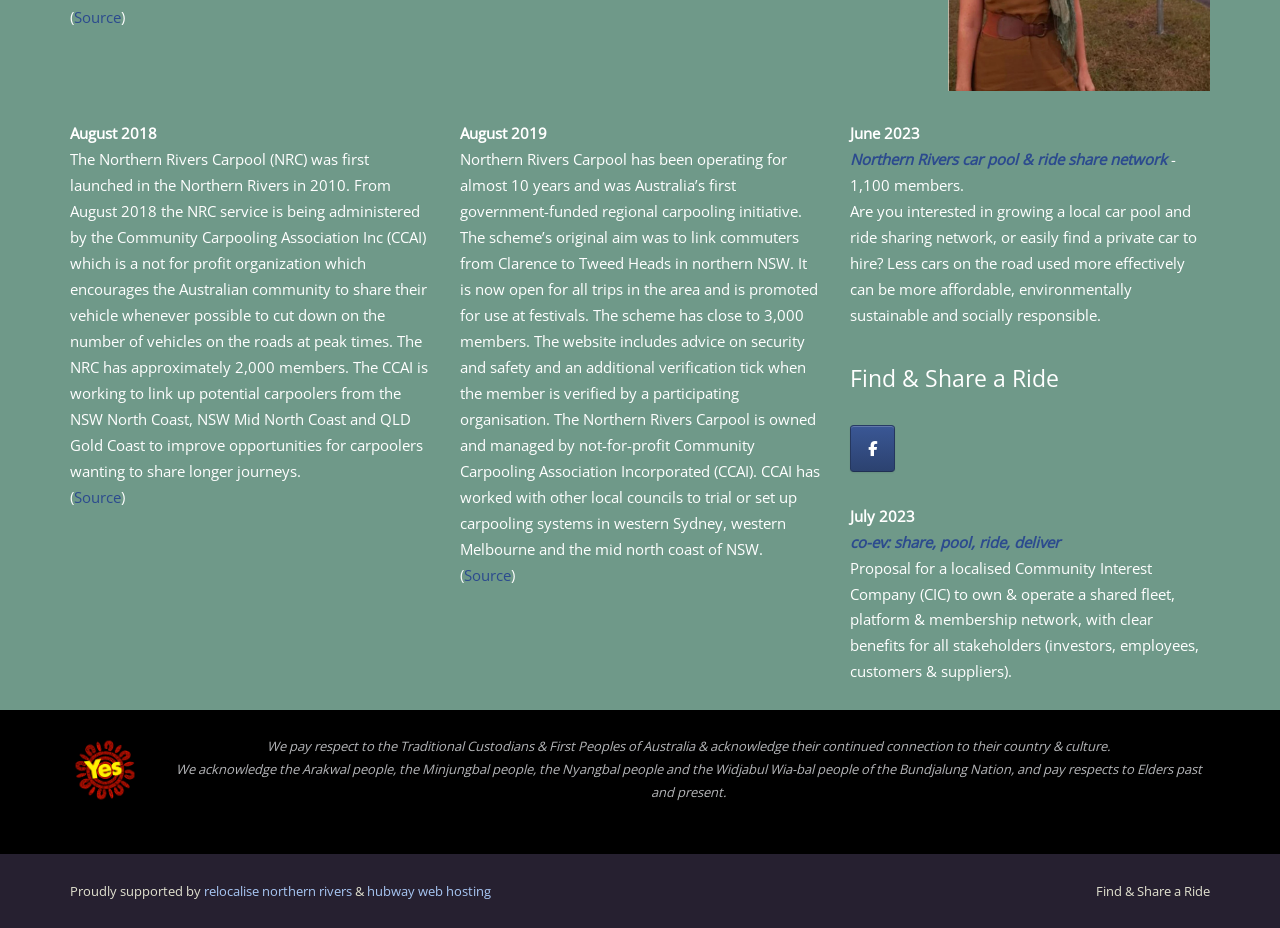Please answer the following question as detailed as possible based on the image: 
How many members did the Northern Rivers Carpool have in 2018?

I found the answer by reading the StaticText element that mentioned 'The NRC has approximately 2,000 members.' This text is located in the section that talks about the history of the Northern Rivers Carpool, specifically in August 2018.